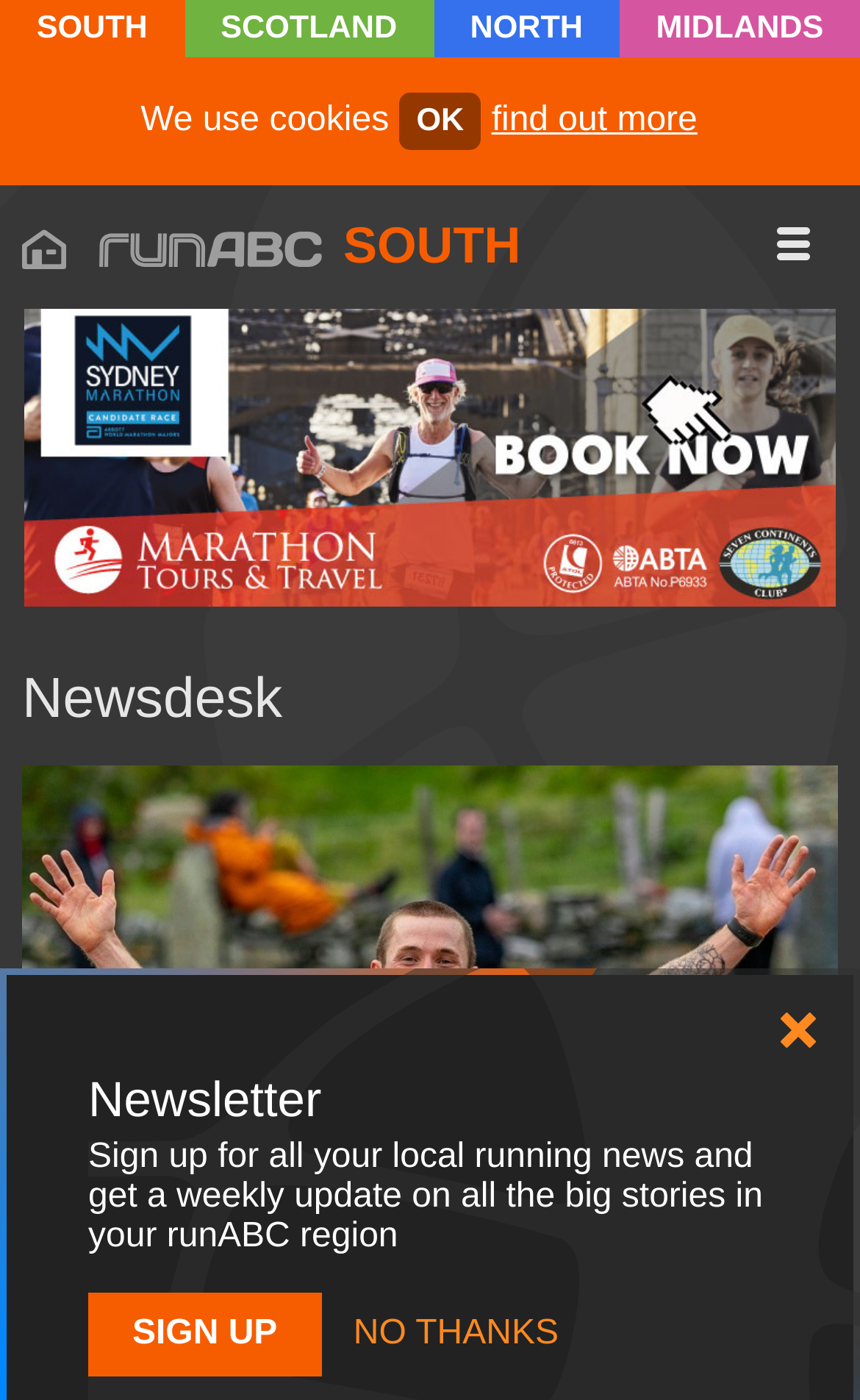What is the name of the charity runner?
Refer to the image and give a detailed response to the question.

The webpage has a heading 'Newsdesk' and an image with the description 'Guy Locke charity runner', which suggests that Guy Locke is the charity runner.